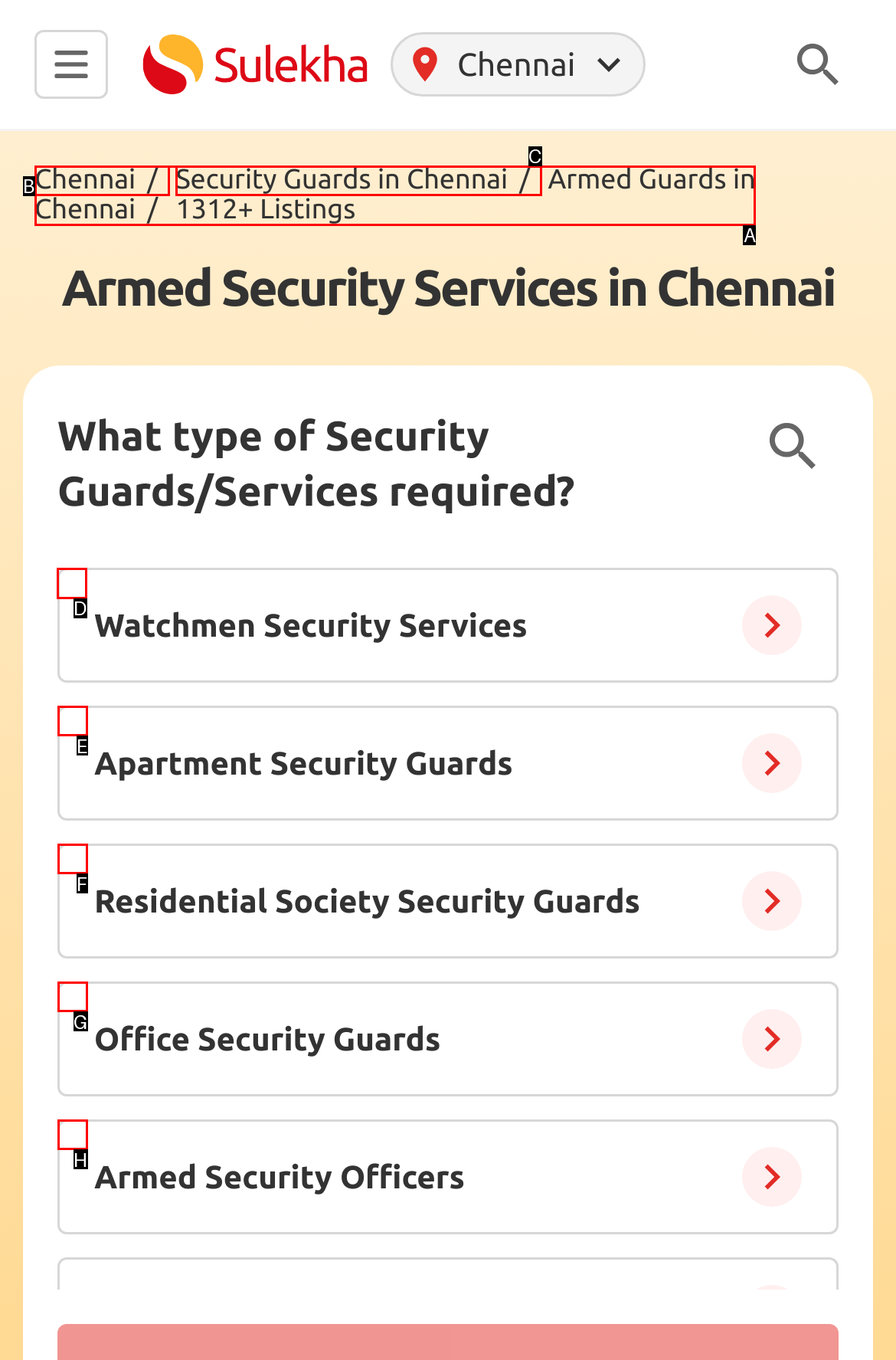Choose the HTML element that should be clicked to accomplish the task: View the privacy policy. Answer with the letter of the chosen option.

None